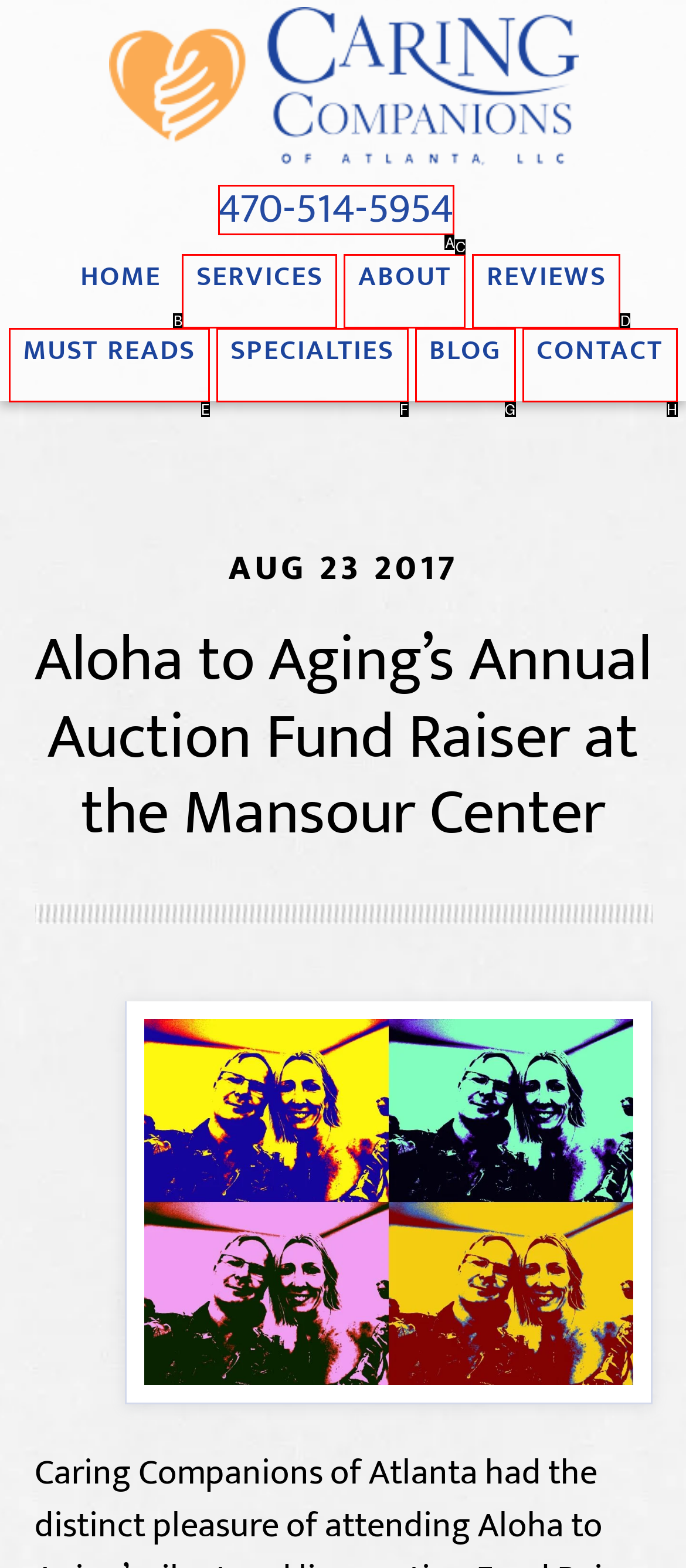Tell me which UI element to click to fulfill the given task: Read about the evolution. Respond with the letter of the correct option directly.

None